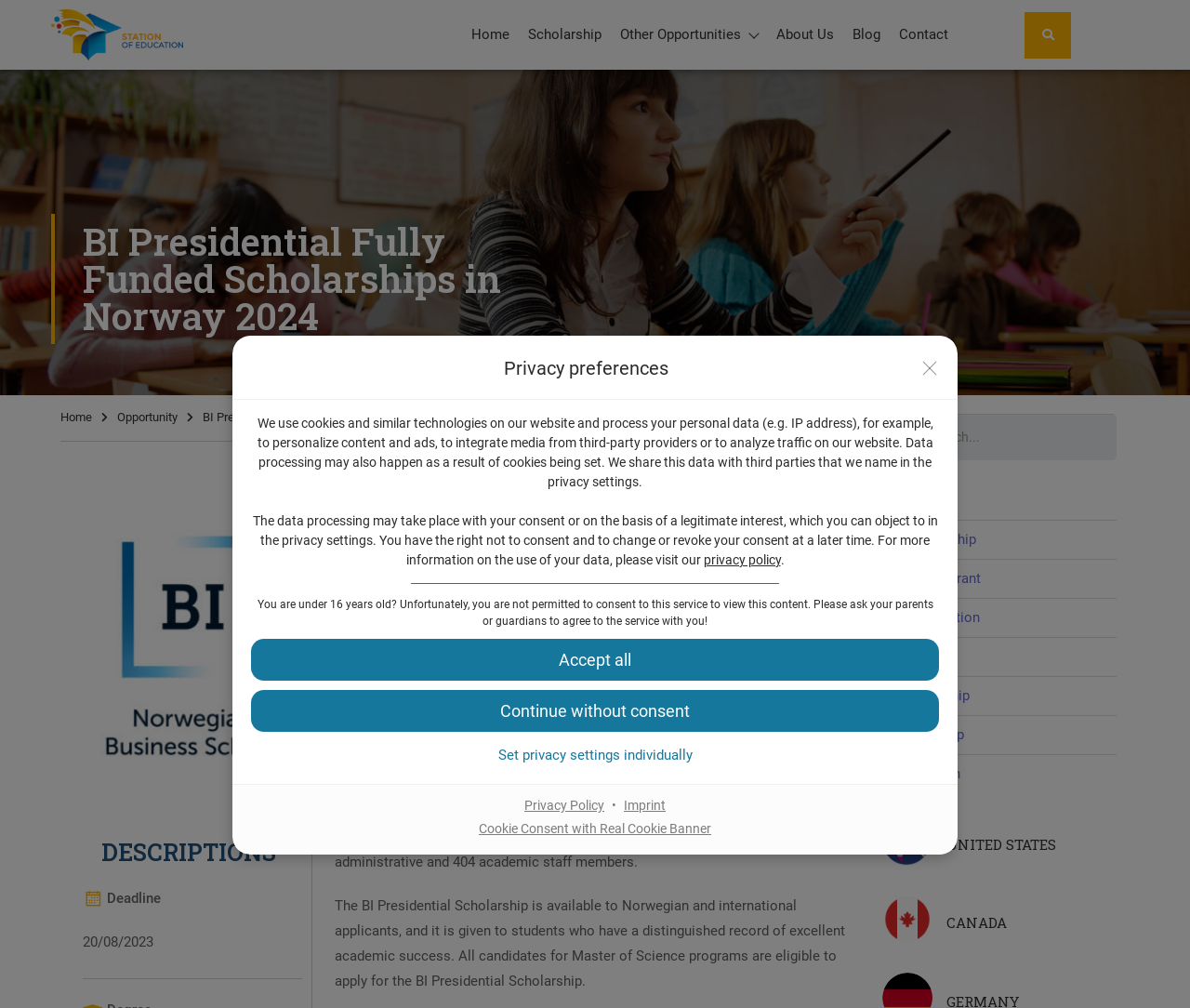Highlight the bounding box of the UI element that corresponds to this description: "Continue without consent".

[0.211, 0.684, 0.789, 0.726]